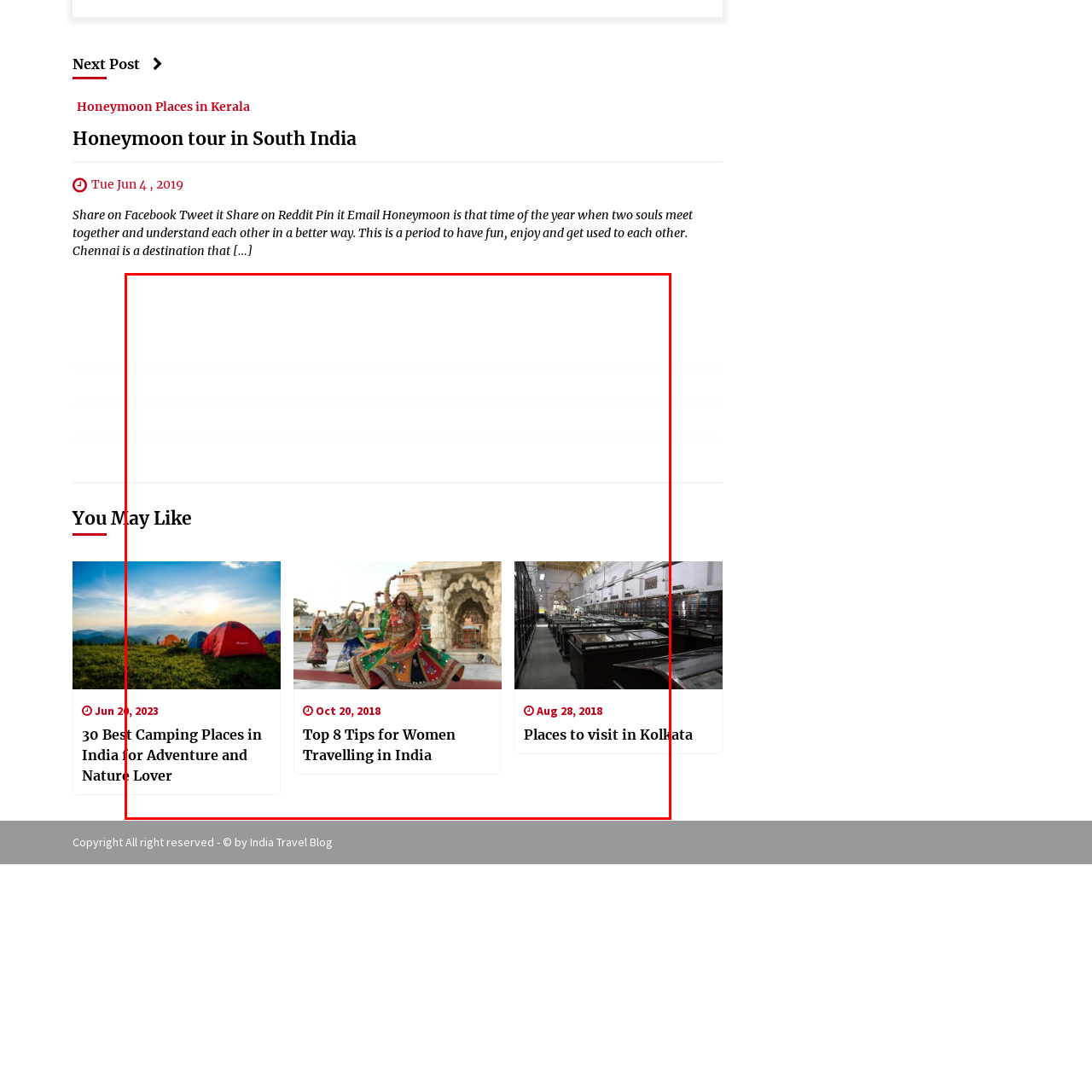What type of scene does the image evoke?
Inspect the image area bounded by the red box and answer the question with a single word or a short phrase.

sense of adventure and tranquility